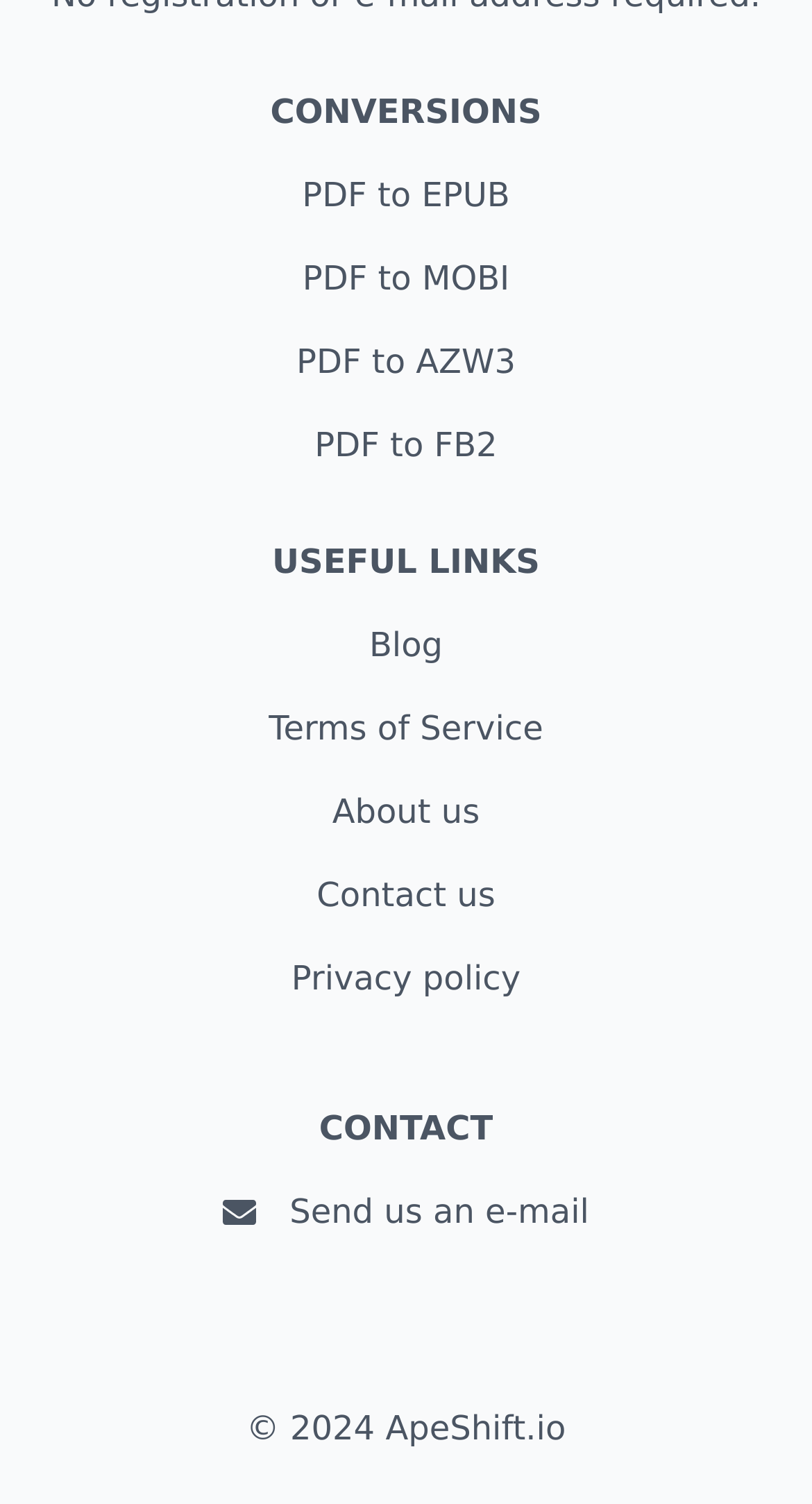How many useful links are provided?
Examine the image and give a concise answer in one word or a short phrase.

5